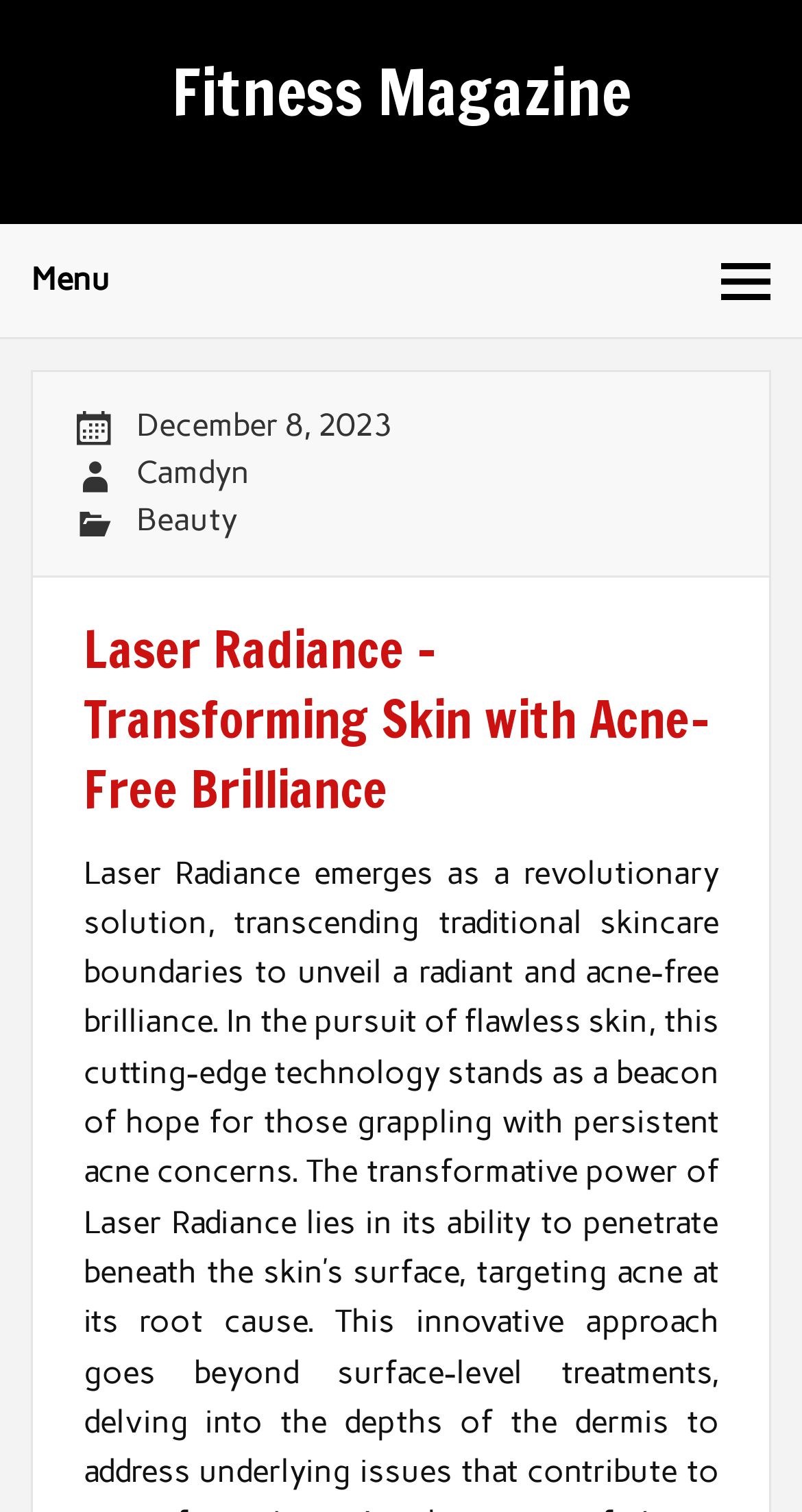Please study the image and answer the question comprehensively:
What is the category of the article 'Beauty'?

The category 'Beauty' is a menu item that can be accessed by clicking the menu button. It is likely a category or section within the magazine's website.